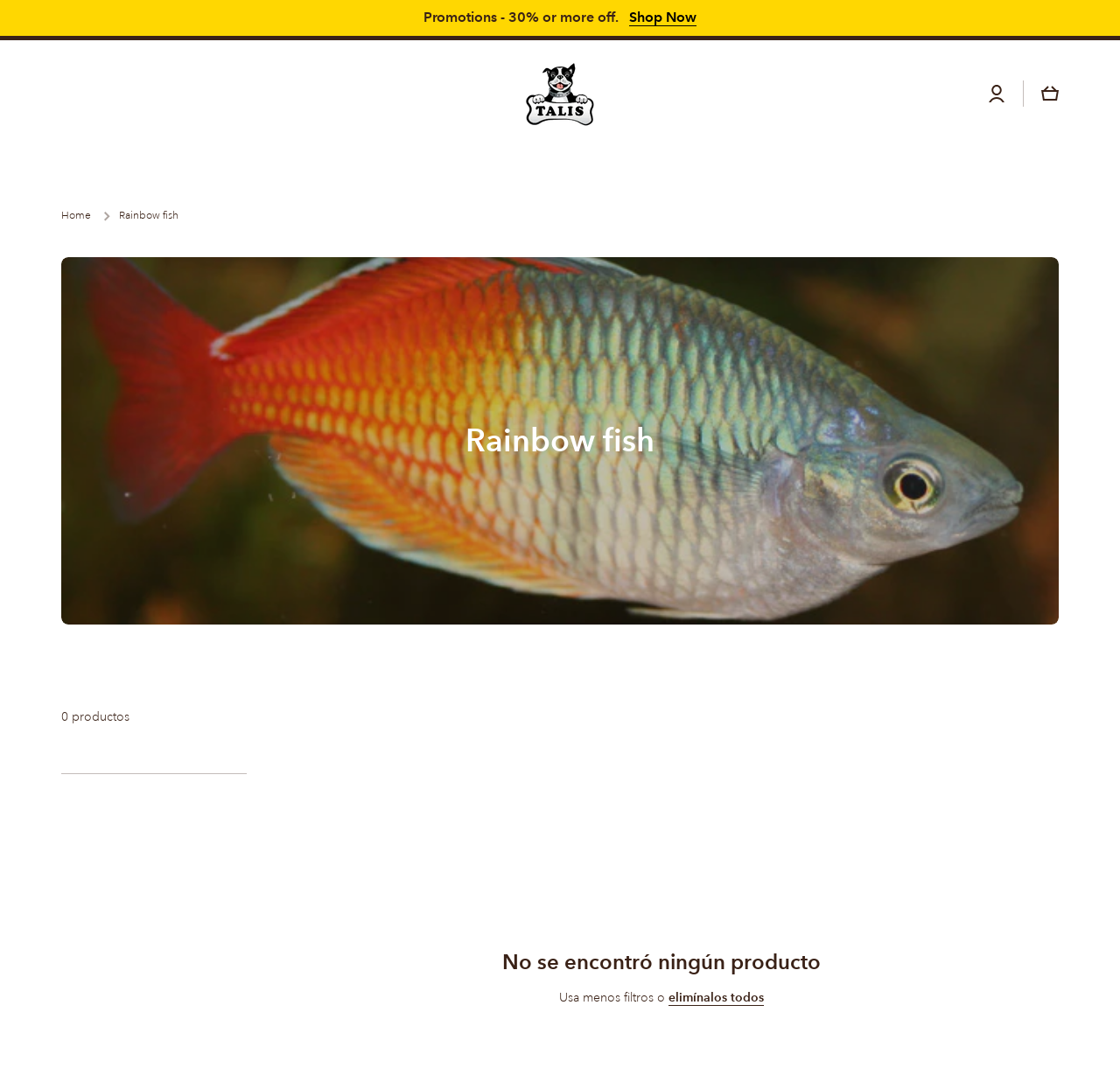Determine the bounding box for the UI element described here: "Information for Clients".

None